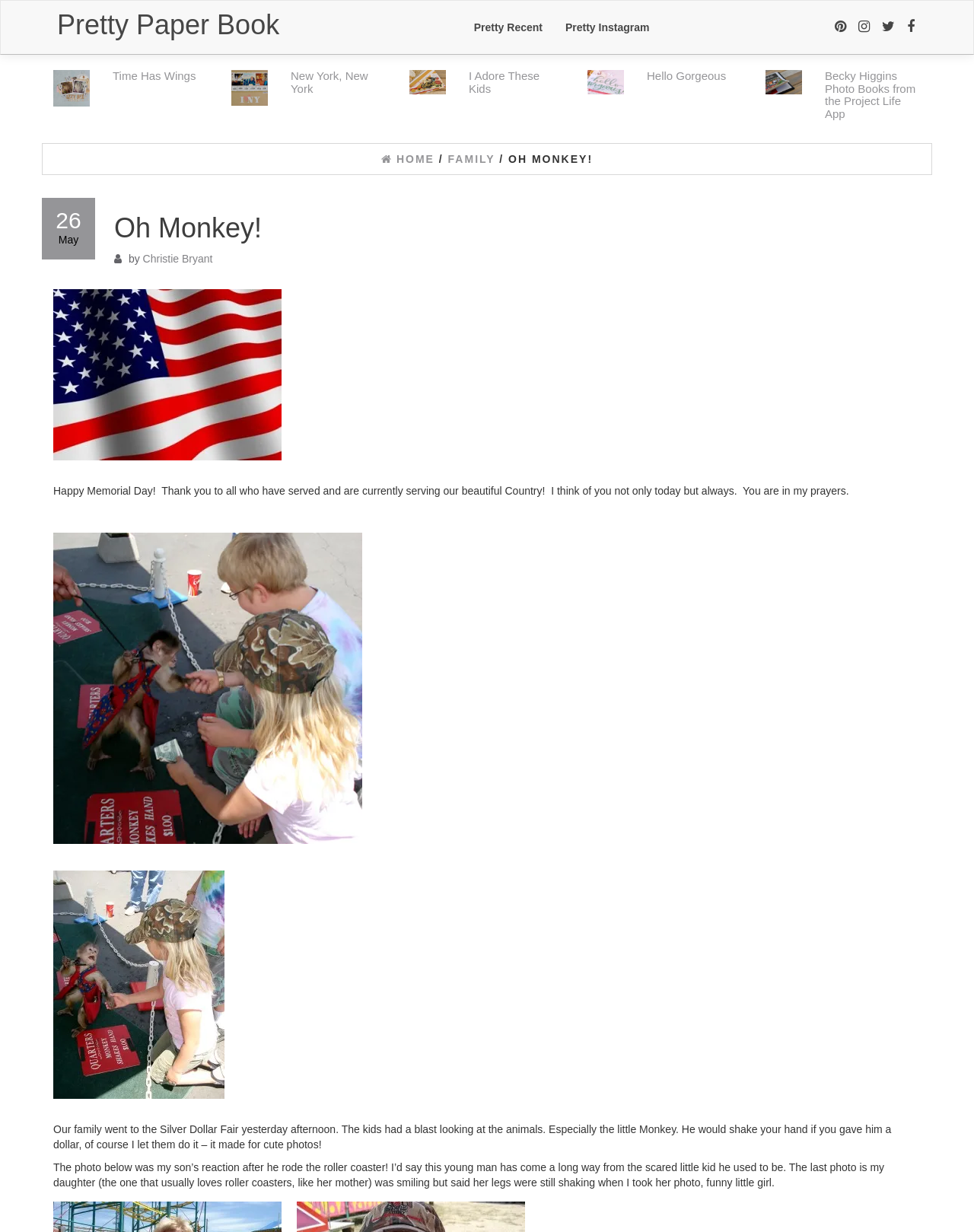What did the family do at the Silver Dollar Fair?
Can you offer a detailed and complete answer to this question?

I read the static text element that describes the family's activity at the Silver Dollar Fair, which mentions that the kids had a blast looking at the animals.